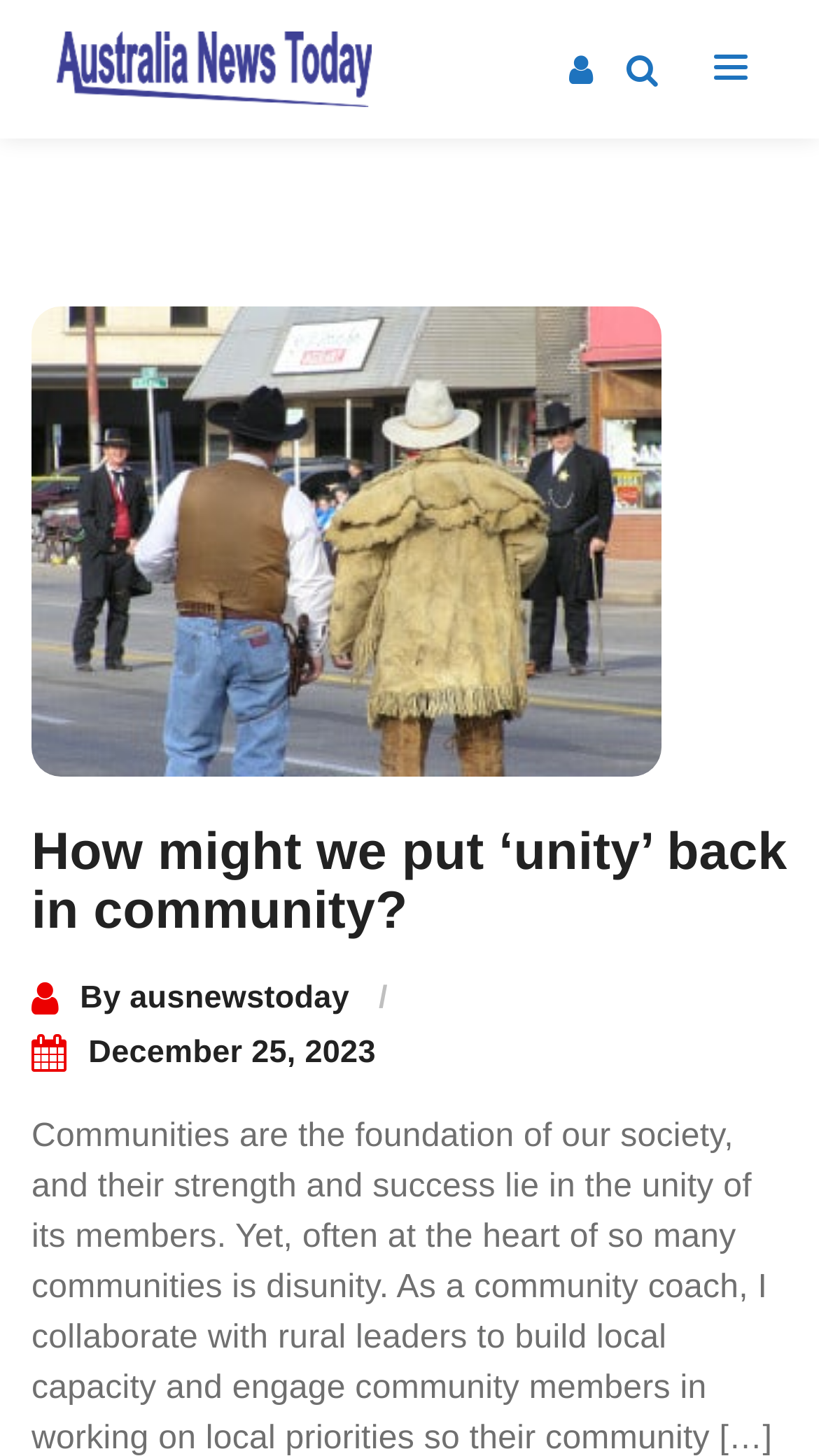Using the details from the image, please elaborate on the following question: What is the section below the article?

I found the section by looking at the heading 'Post navigation' which is located below the article, suggesting that it is a section for navigating to other posts or articles.